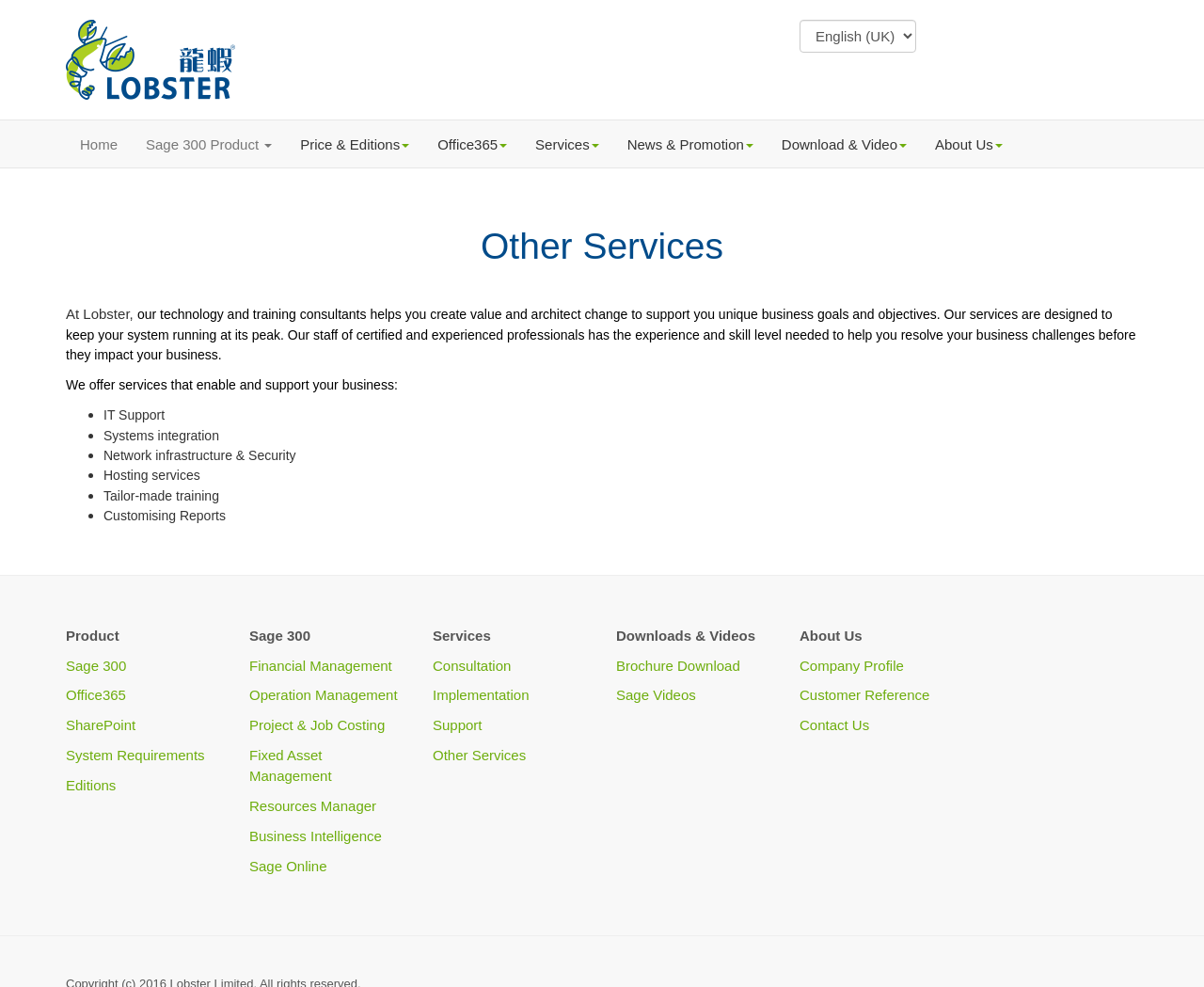Provide the bounding box coordinates of the HTML element described as: "Fixed Asset Management". The bounding box coordinates should be four float numbers between 0 and 1, i.e., [left, top, right, bottom].

[0.207, 0.757, 0.275, 0.794]